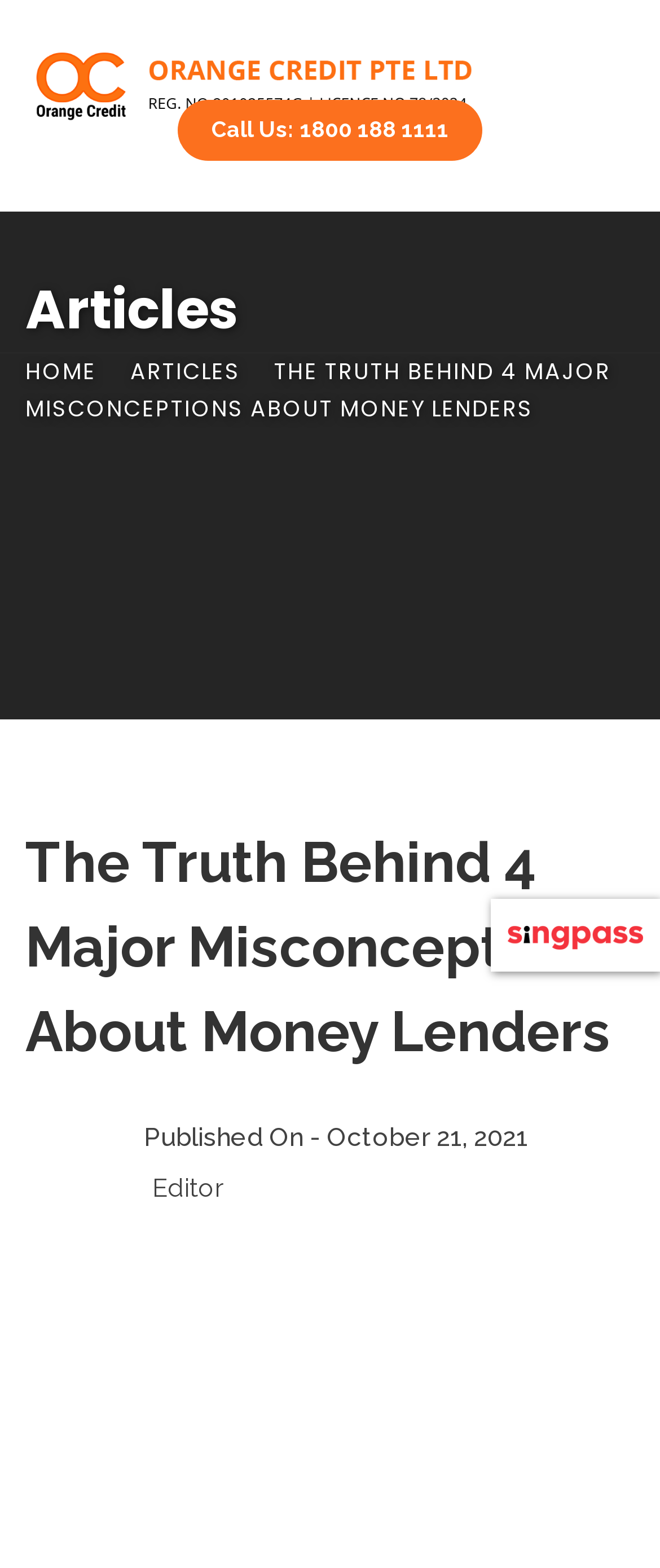Give a detailed explanation of the elements present on the webpage.

The webpage is about debunking myths about money lenders. At the top left corner, there is a logo image of "header_nine_logo". Next to it, on the top right corner, there is a link "Call Us: 1800 188 1111". Below the logo, there are three links: "HOME", "ARTICLES", and another "ARTICLES" link, which are aligned horizontally. 

The main title of the webpage, "THE TRUTH BEHIND 4 MAJOR MISCONCEPTIONS ABOUT MONEY LENDERS", is located below the links, spanning almost the entire width of the page. 

Under the main title, there is a header section that contains the same title as the main title, "The Truth Behind 4 Major Misconceptions About Money Lenders". Below the header, there is a published date "October 21, 2021" and an "Editor" link. 

At the bottom right corner, there is a "myinfo-logo" image and a link with the same name.